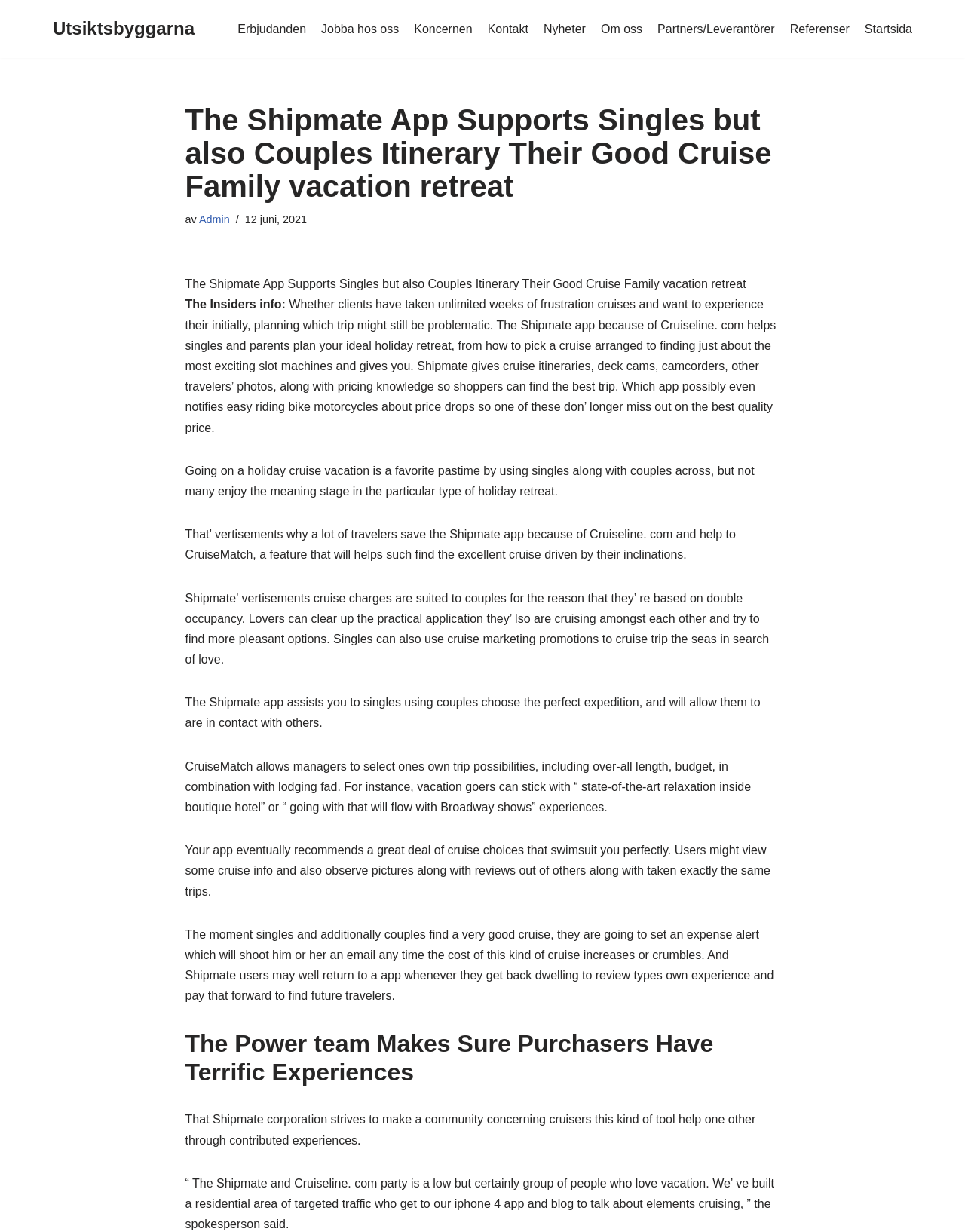Give a complete and precise description of the webpage's appearance.

This webpage is about the Shipmate App, which supports singles and couples in planning their ideal cruise family vacation retreat. At the top, there is a link to skip to the main content and another link to the website's primary menu. The primary menu consists of 9 links, including "Erbjudanden", "Jobba hos oss", "Koncernen", "Kontakt", "Nyheter", "Om oss", "Partners/Leverantörer", "Referenser", and "Startsida".

Below the primary menu, there is a heading that repeats the title of the webpage. Next to it, there is a link to "Admin" and a timestamp indicating the date "12 juni, 2021". 

The main content of the webpage is divided into several sections. The first section explains the challenges of planning a cruise trip and how the Shipmate app can help. It provides detailed information about the app's features, including cruise itineraries, deck cams, and pricing knowledge. 

The following sections describe how the app can assist singles and couples in finding the perfect cruise, including a feature called CruiseMatch that helps users find cruises based on their preferences. The app also allows users to set price alerts and view reviews from others who have taken the same trips.

Further down, there is a heading that introduces the Shipmate team, which strives to create a community of cruisers who can help each other through shared experiences. A spokesperson is quoted, describing the Shipmate and Cruiseline.com team as a small but dedicated group of people who love vacation and have built a community of users who share their experiences.